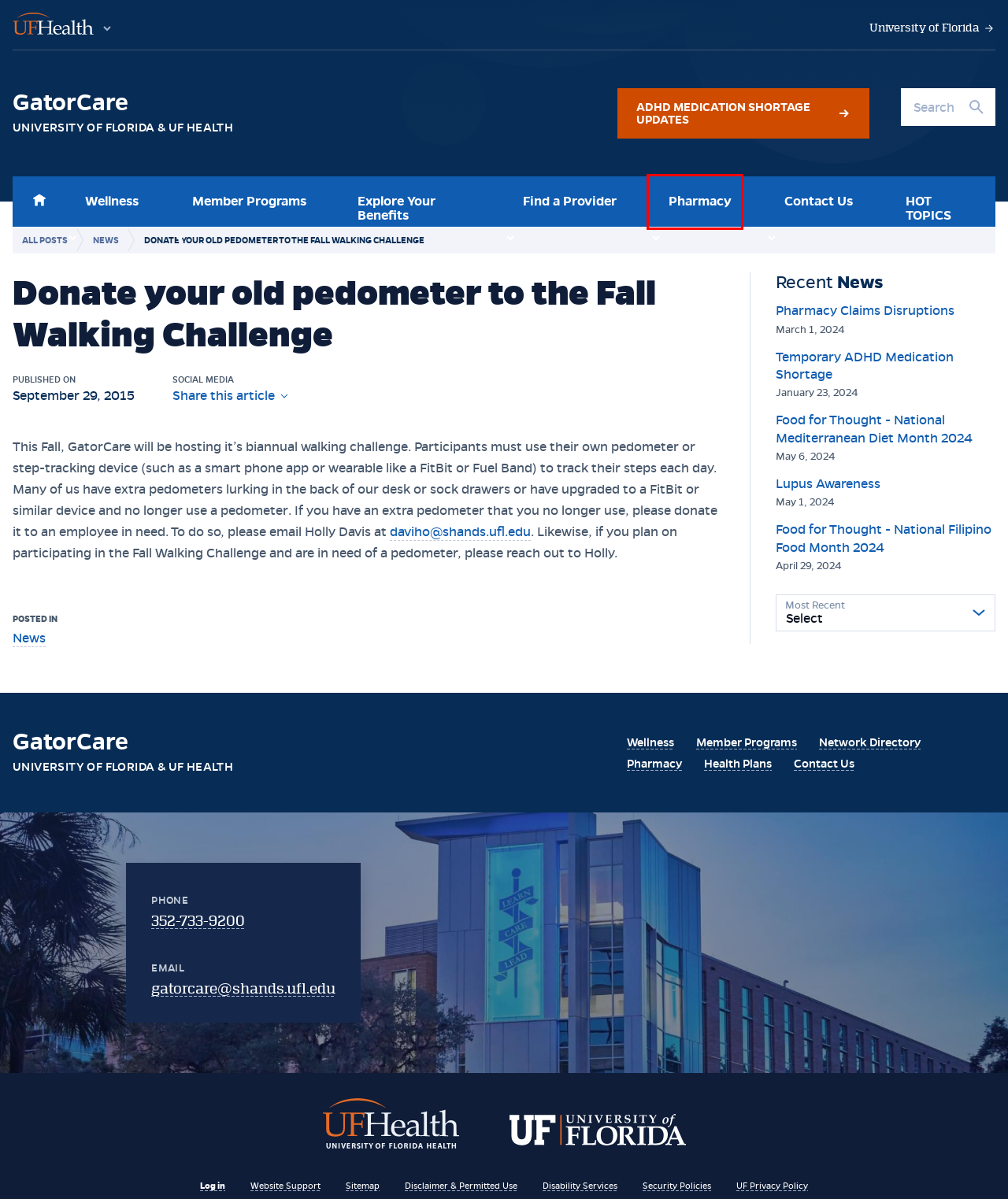Analyze the webpage screenshot with a red bounding box highlighting a UI element. Select the description that best matches the new webpage after clicking the highlighted element. Here are the options:
A. GatorCare
B. Accessibility at UF
C. Lupus Awareness »  GatorCare
D. Food for Thought – National Filipino Food Month 2024 »  GatorCare
E. Pharmacy »  GatorCare
F. Pharmacy Claims Disruptions »  GatorCare
G. Wellness »  GatorCare
H. Find a Provider »  GatorCare

E